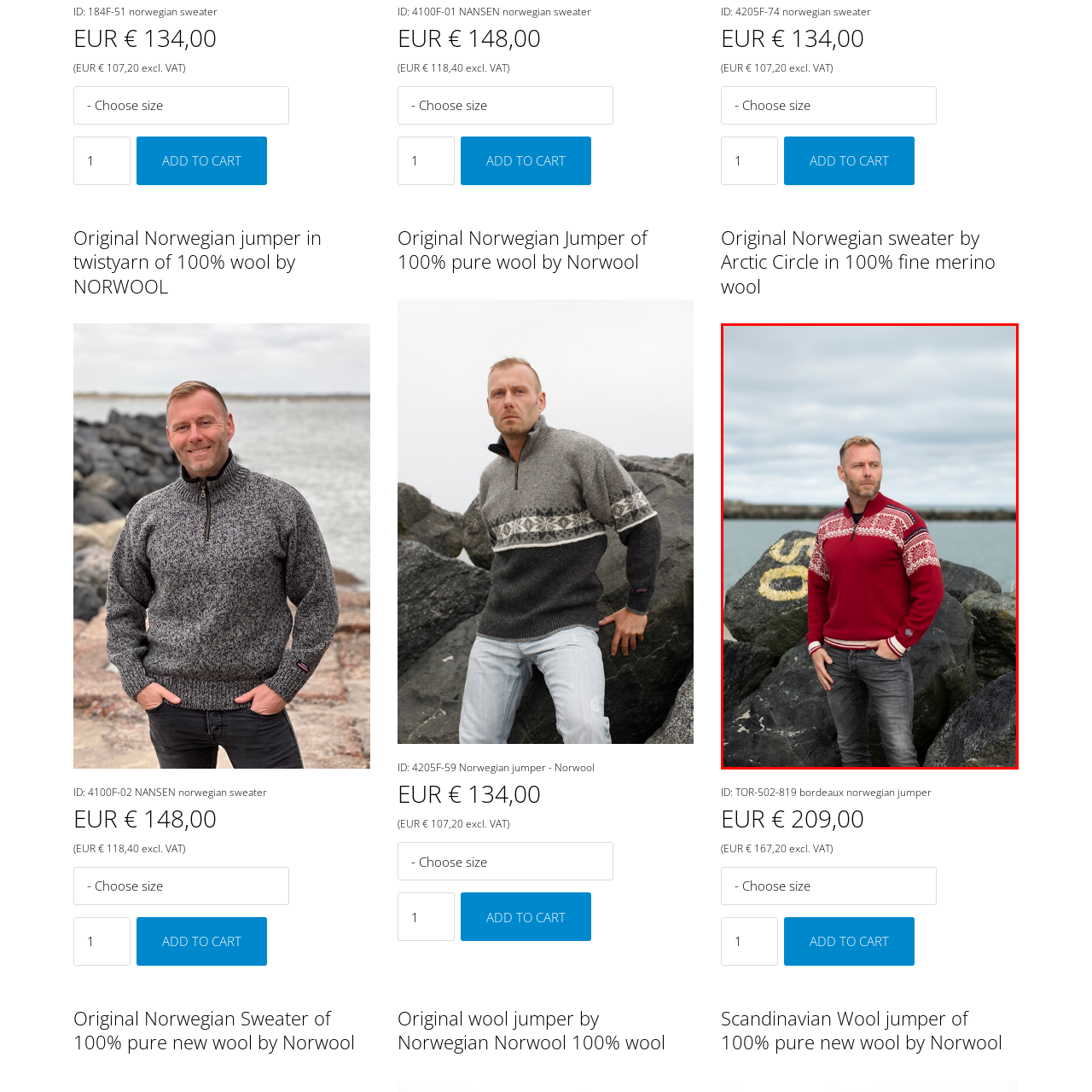Examine the segment of the image contained within the black box and respond comprehensively to the following question, based on the visual content: 
What type of pants is the man wearing?

The caption states that the man's 'casual gray jeans enhance the ensemble', which reveals the type of pants he is wearing.